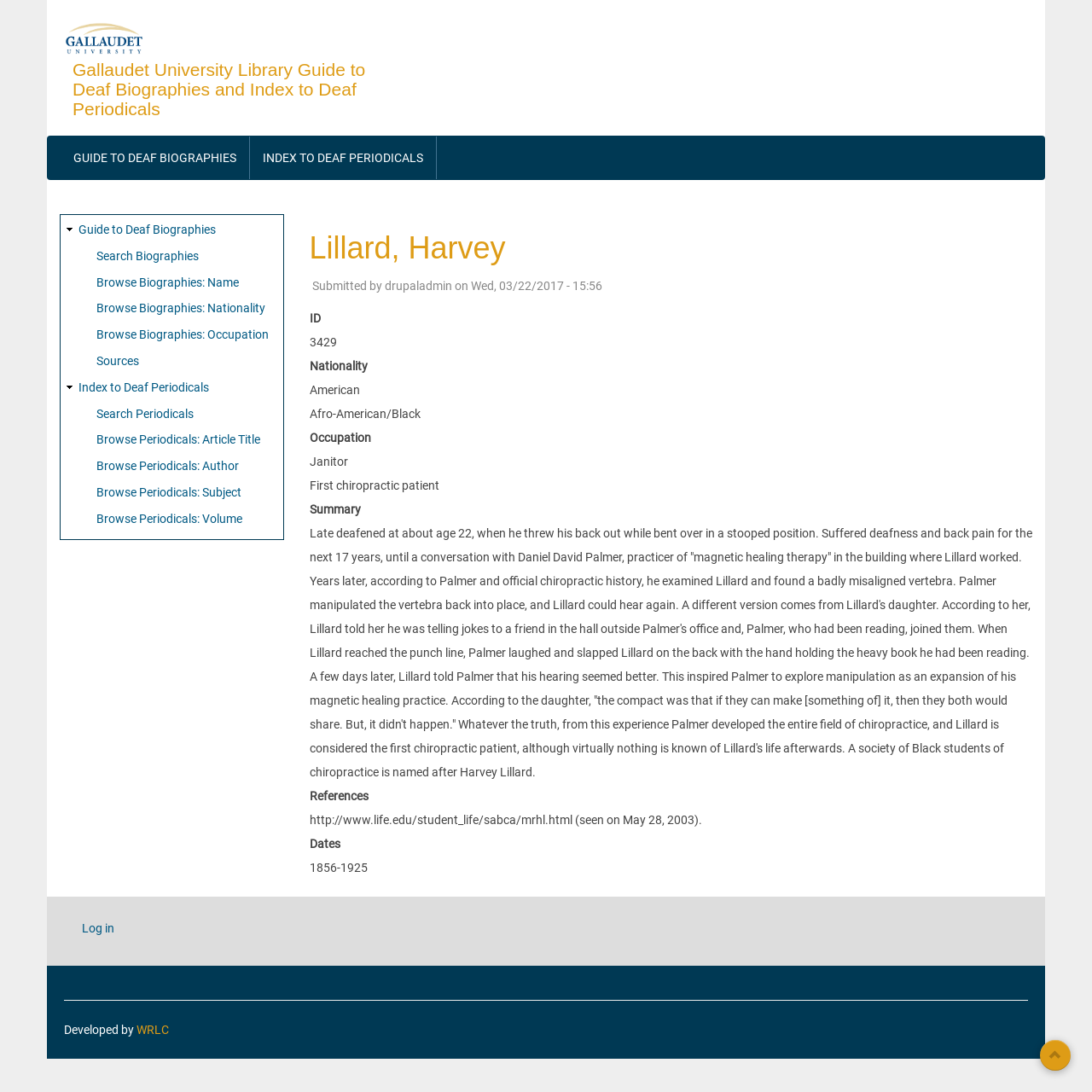Provide a short, one-word or phrase answer to the question below:
What is the name of the person described on this webpage?

Lillard, Harvey